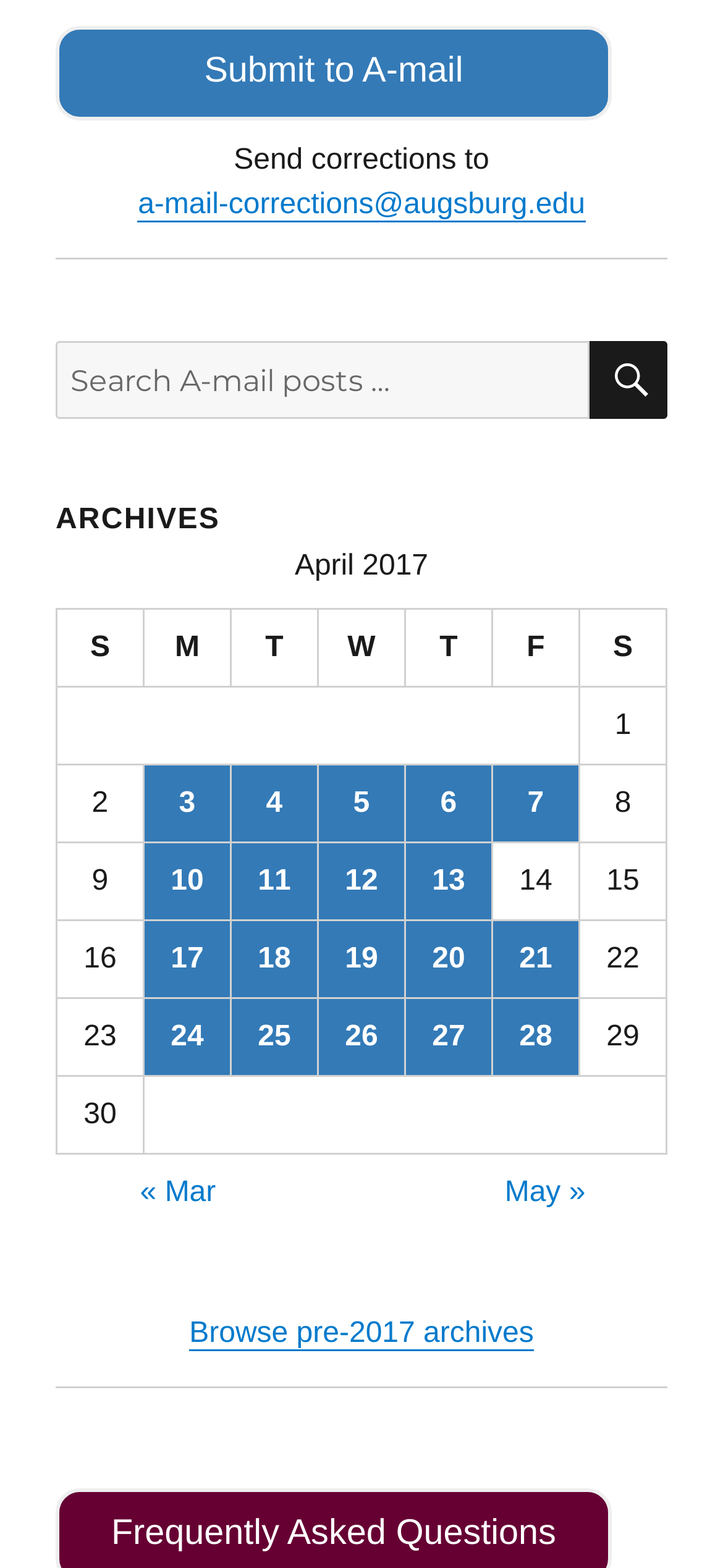Please find the bounding box coordinates of the element that you should click to achieve the following instruction: "Go to May". The coordinates should be presented as four float numbers between 0 and 1: [left, top, right, bottom].

[0.698, 0.75, 0.81, 0.77]